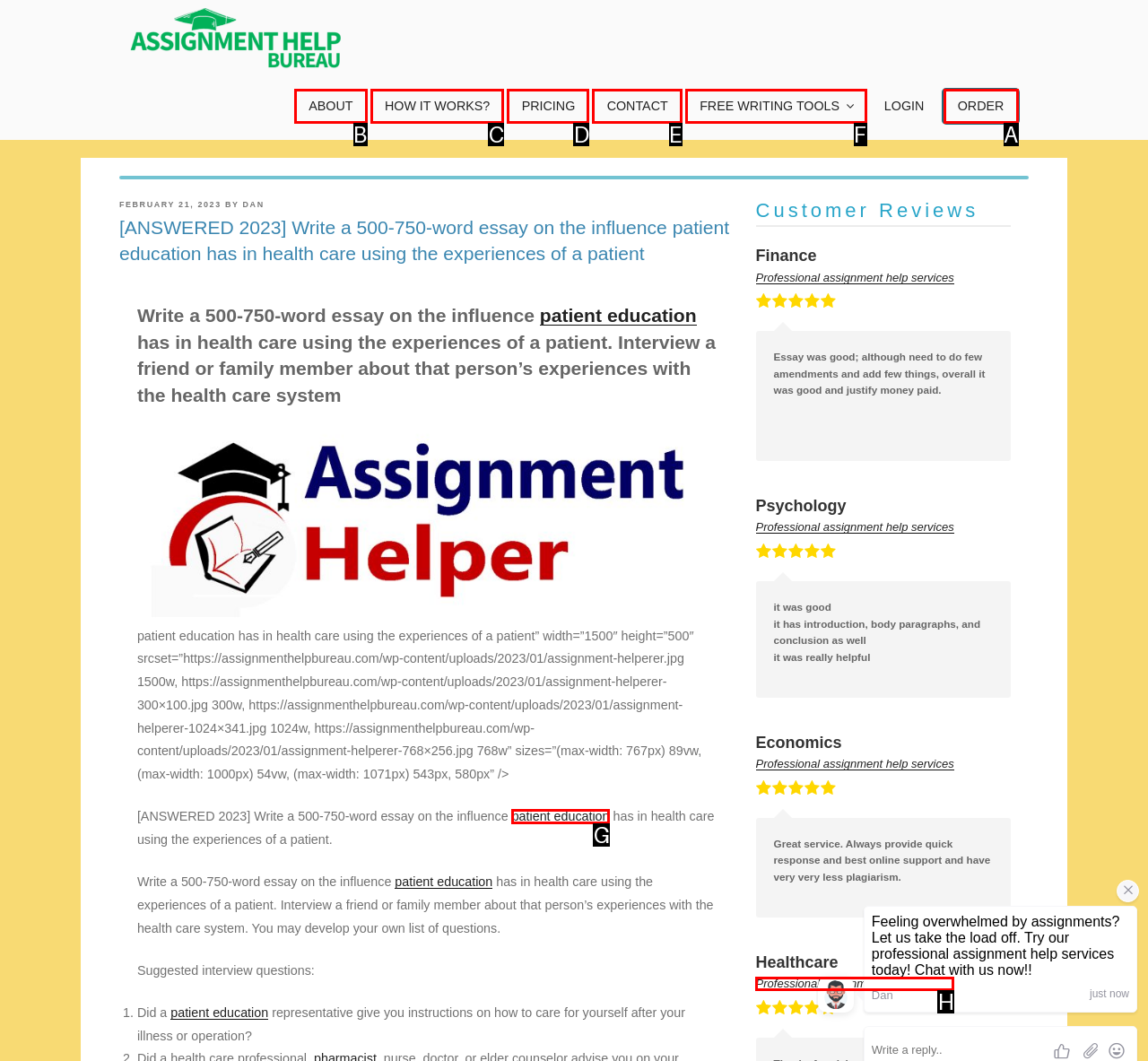Identify the letter of the correct UI element to fulfill the task: Search for something from the given options in the screenshot.

None